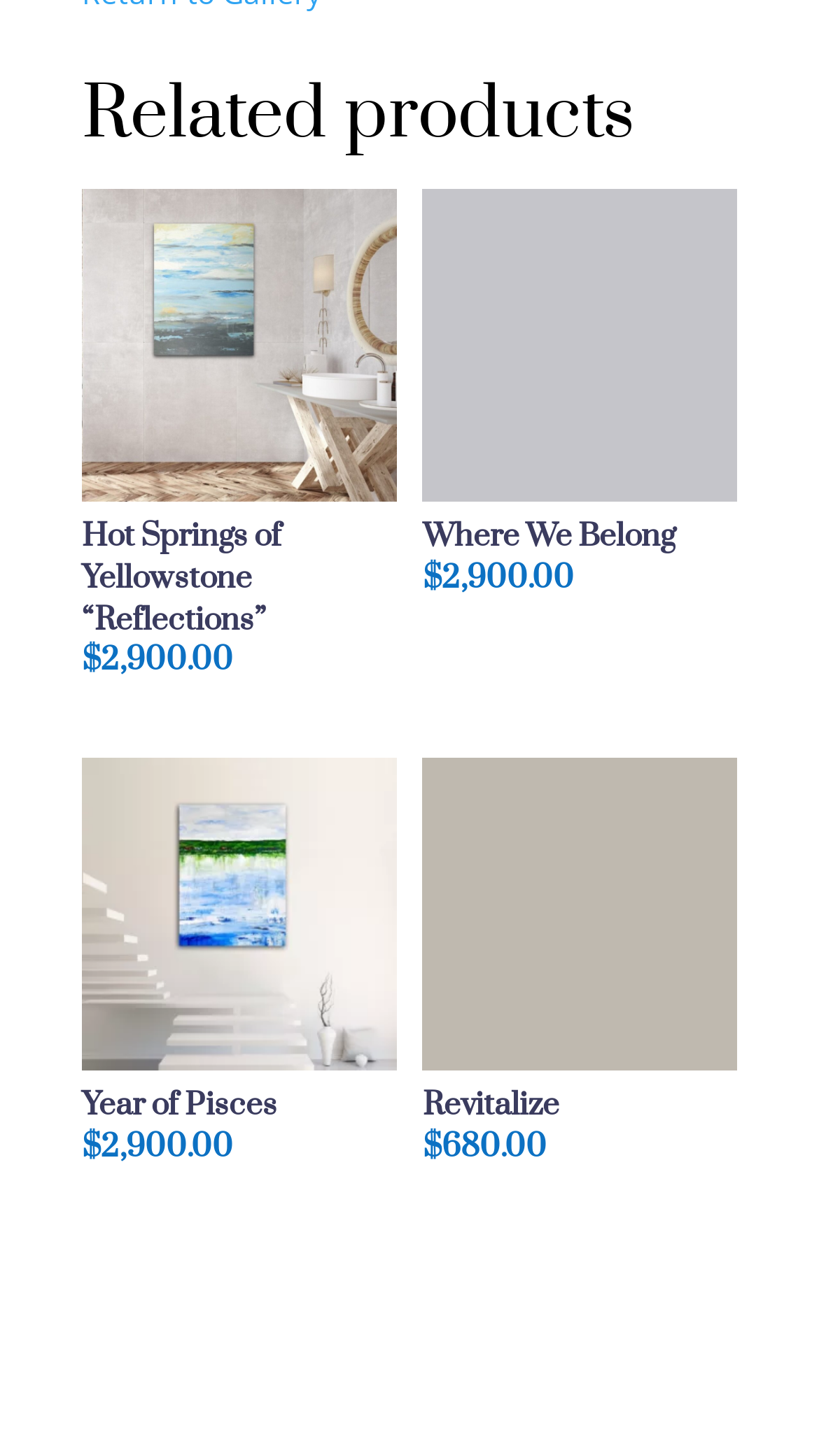What is the dominant color of the second product? Examine the screenshot and reply using just one word or a brief phrase.

Blue